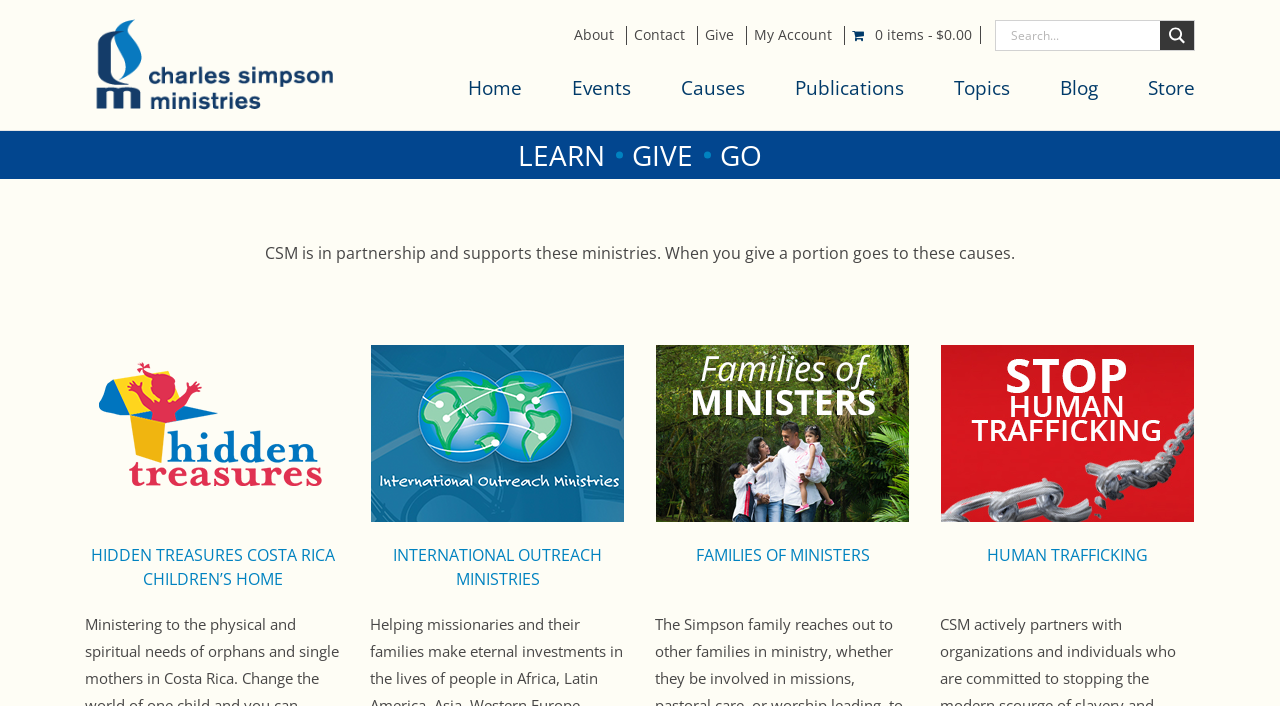Use a single word or phrase to answer this question: 
What type of content is available in the 'Publications' section?

Written materials